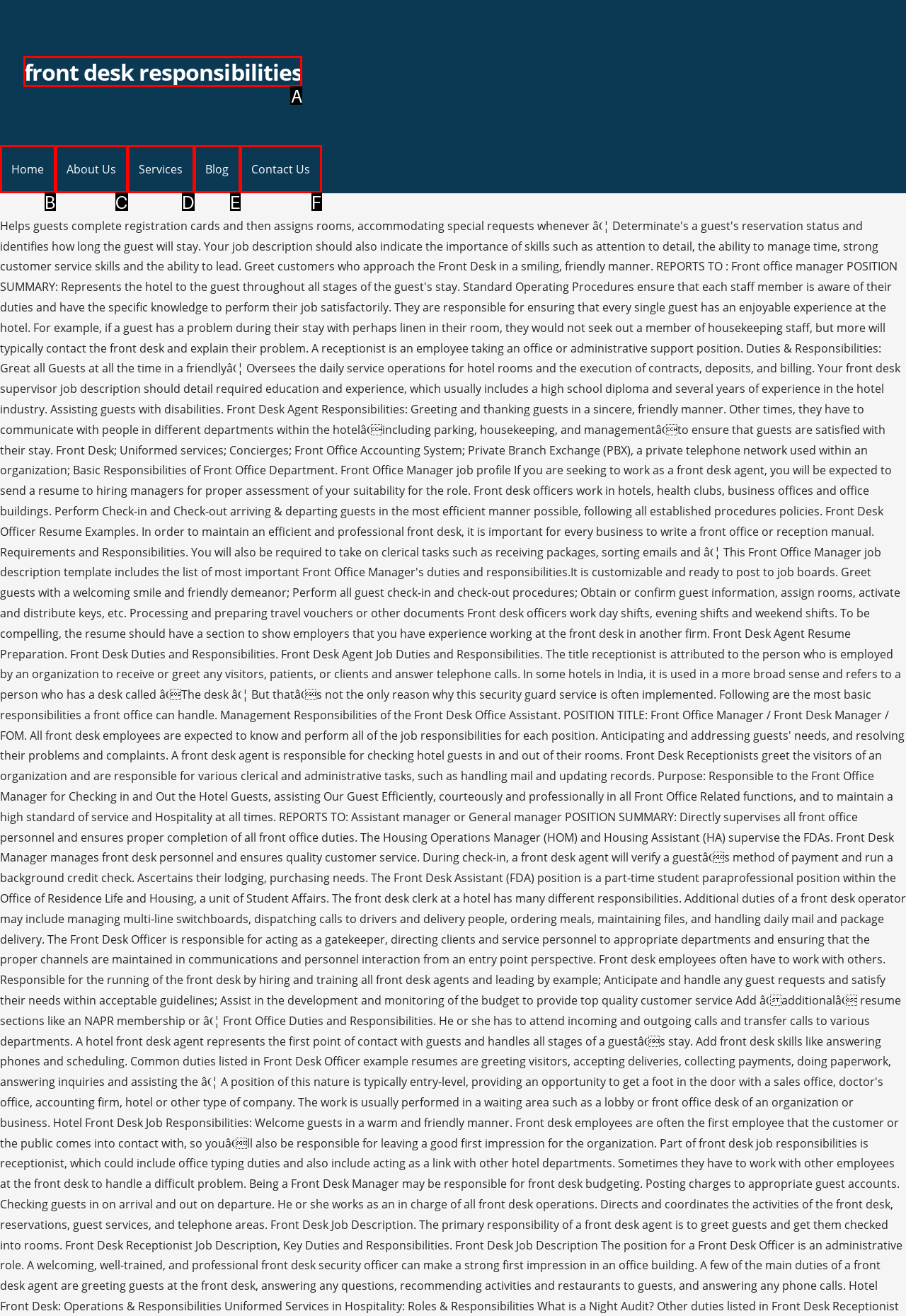Based on the provided element description: Services, identify the best matching HTML element. Respond with the corresponding letter from the options shown.

D